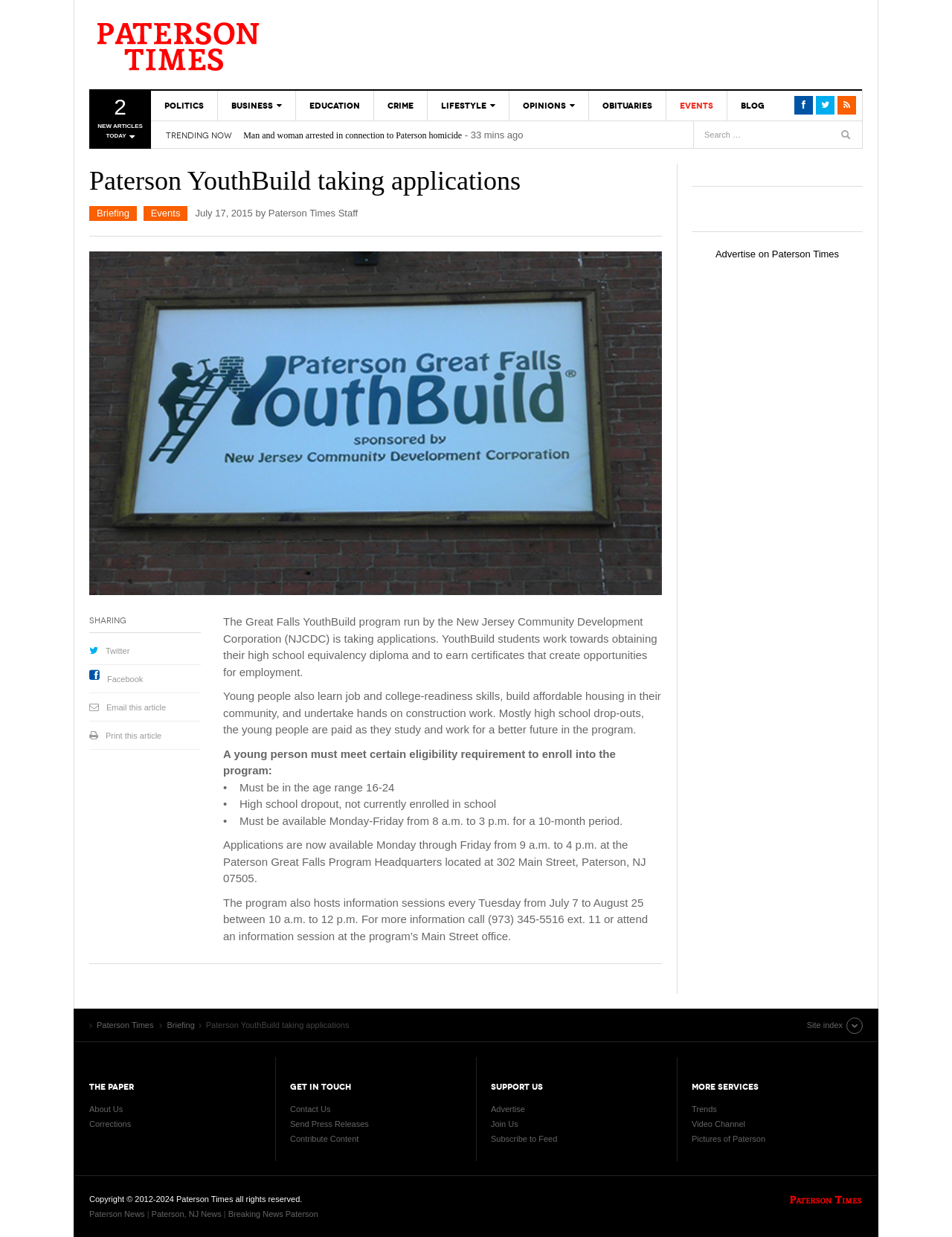Construct a thorough caption encompassing all aspects of the webpage.

The webpage is a news article from Paterson Times, with a prominent heading "Paterson YouthBuild taking applications" at the top. Below the heading, there is an image related to the article. The article itself is divided into several paragraphs, describing the Great Falls YouthBuild program, its eligibility requirements, and the application process.

At the top of the page, there is a navigation bar with links to various sections of the website, including "POLITICS", "BUSINESS", "EDUCATION", and more. There are also links to "TRENDING NOW" articles, which are displayed in a column to the right of the main article.

To the right of the navigation bar, there is a search bar where users can input keywords to search for articles. Below the search bar, there are social media links to share the article on Twitter, Facebook, and via email.

At the bottom of the page, there is a footer section with links to "Advertise on Paterson Times", "Paterson Times", and "Briefing". There is also a "Site index" link with an icon.

Throughout the page, there are various icons and symbols, such as a bell icon next to the "2 NEW ARTICLES TODAY" link, and a magnifying glass icon next to the search bar.